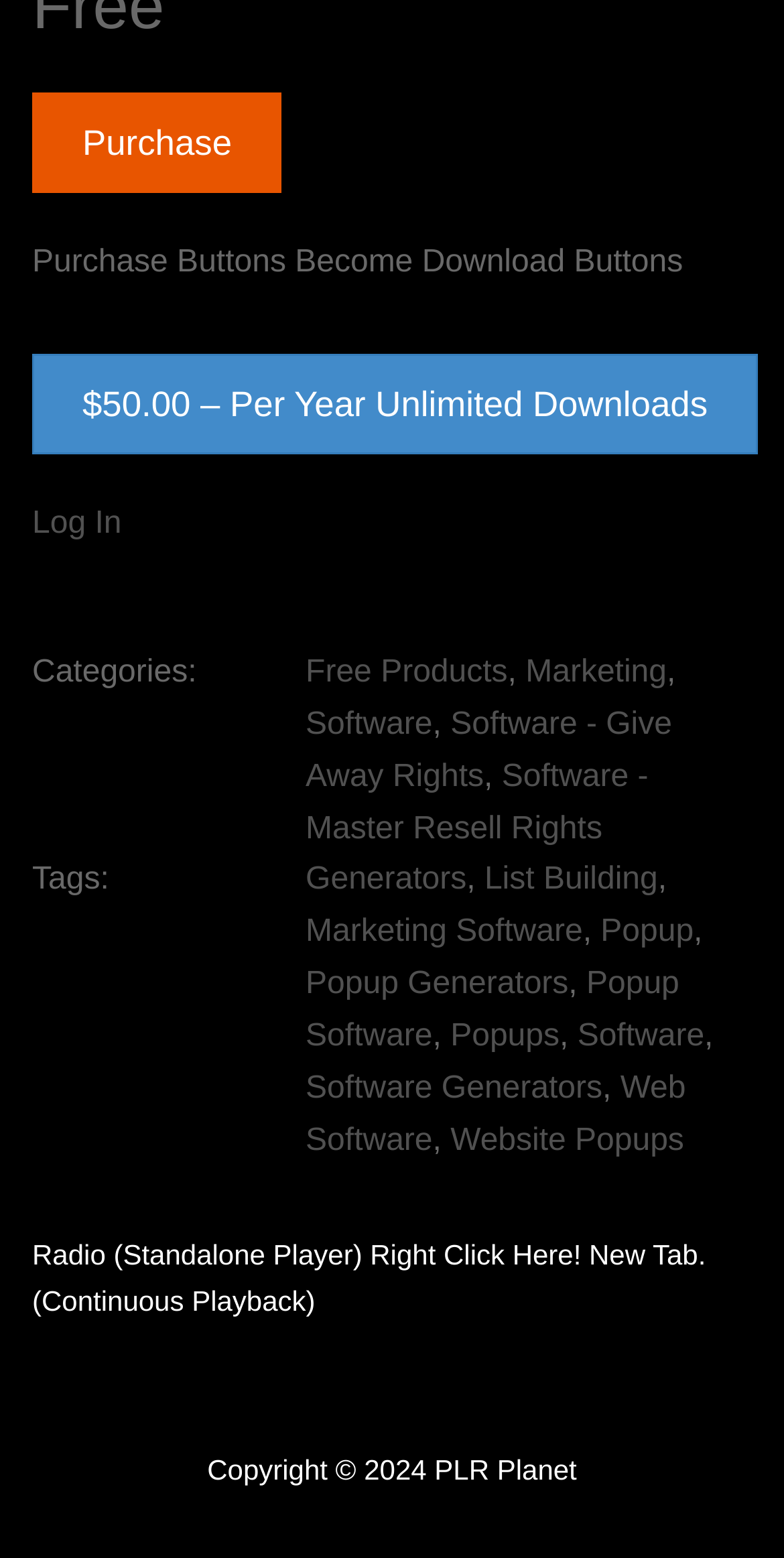Identify the bounding box coordinates of the region that should be clicked to execute the following instruction: "Click the Purchase button".

[0.041, 0.059, 0.36, 0.123]